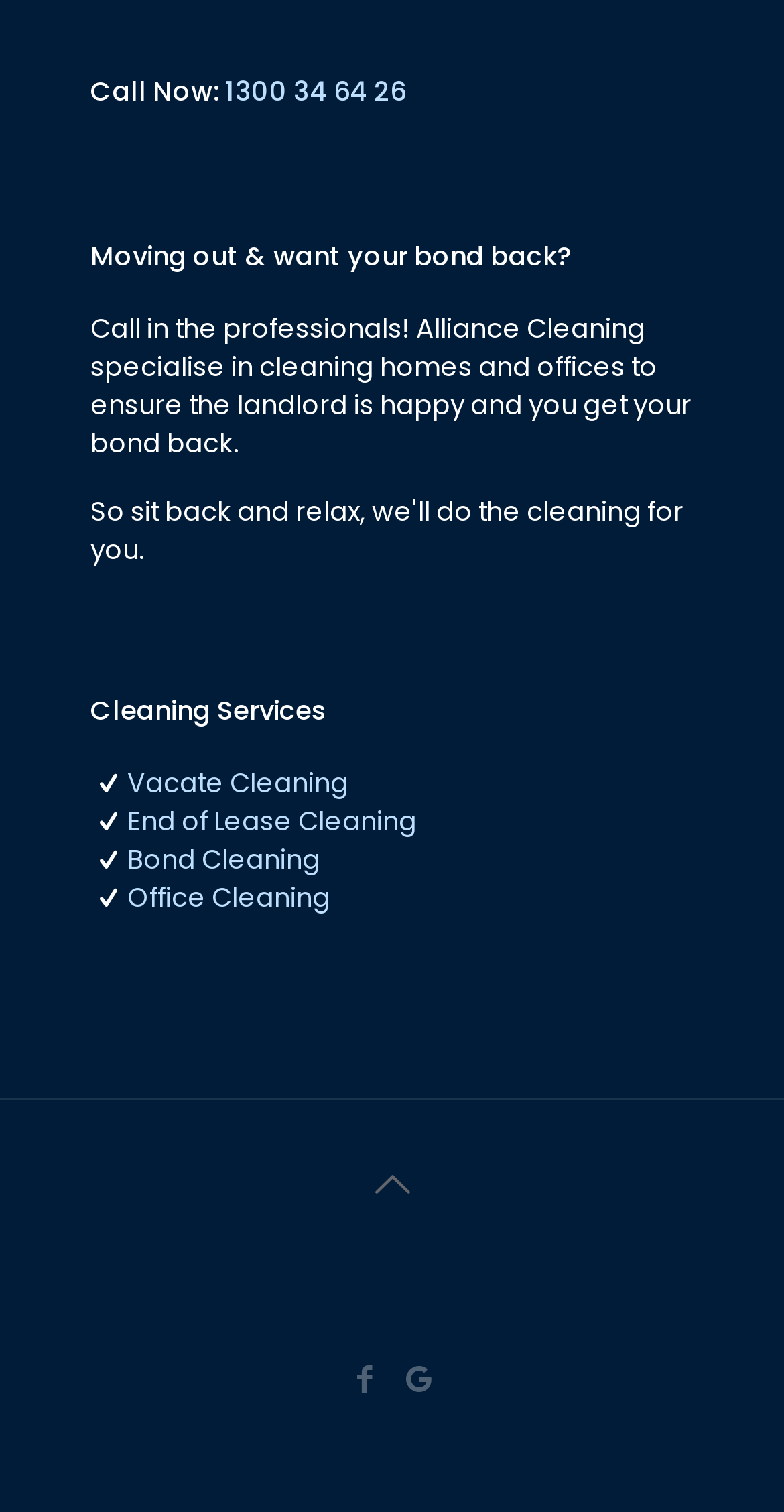Please find the bounding box for the UI element described by: "aria-label="Back to top icon"".

[0.444, 0.754, 0.556, 0.812]